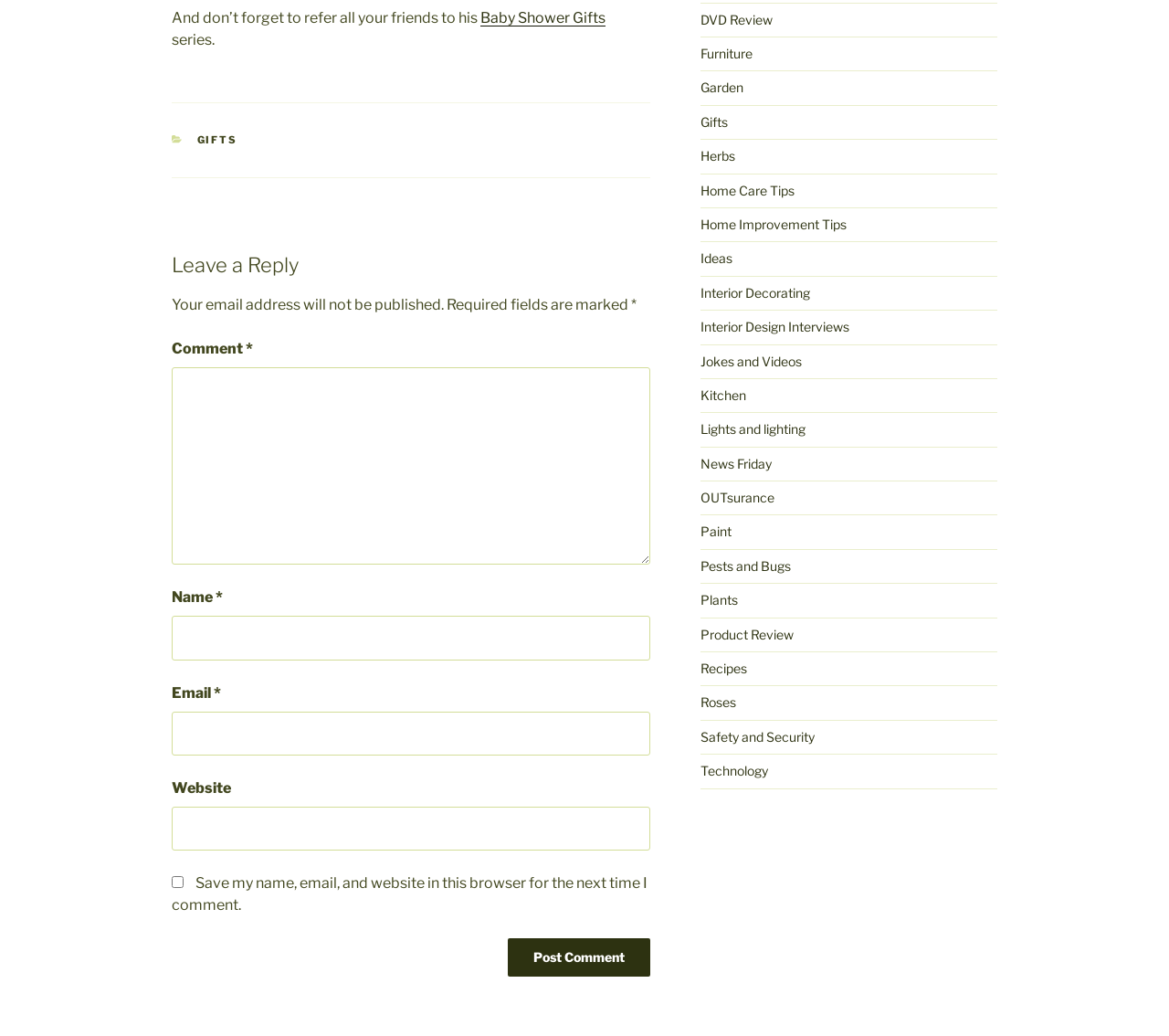Examine the image and give a thorough answer to the following question:
What are the required fields in the comment form?

The required fields in the comment form can be identified by the asterisk symbol (*) next to the field labels. The fields with an asterisk are Comment, Name, and Email, indicating that they are required to be filled in.